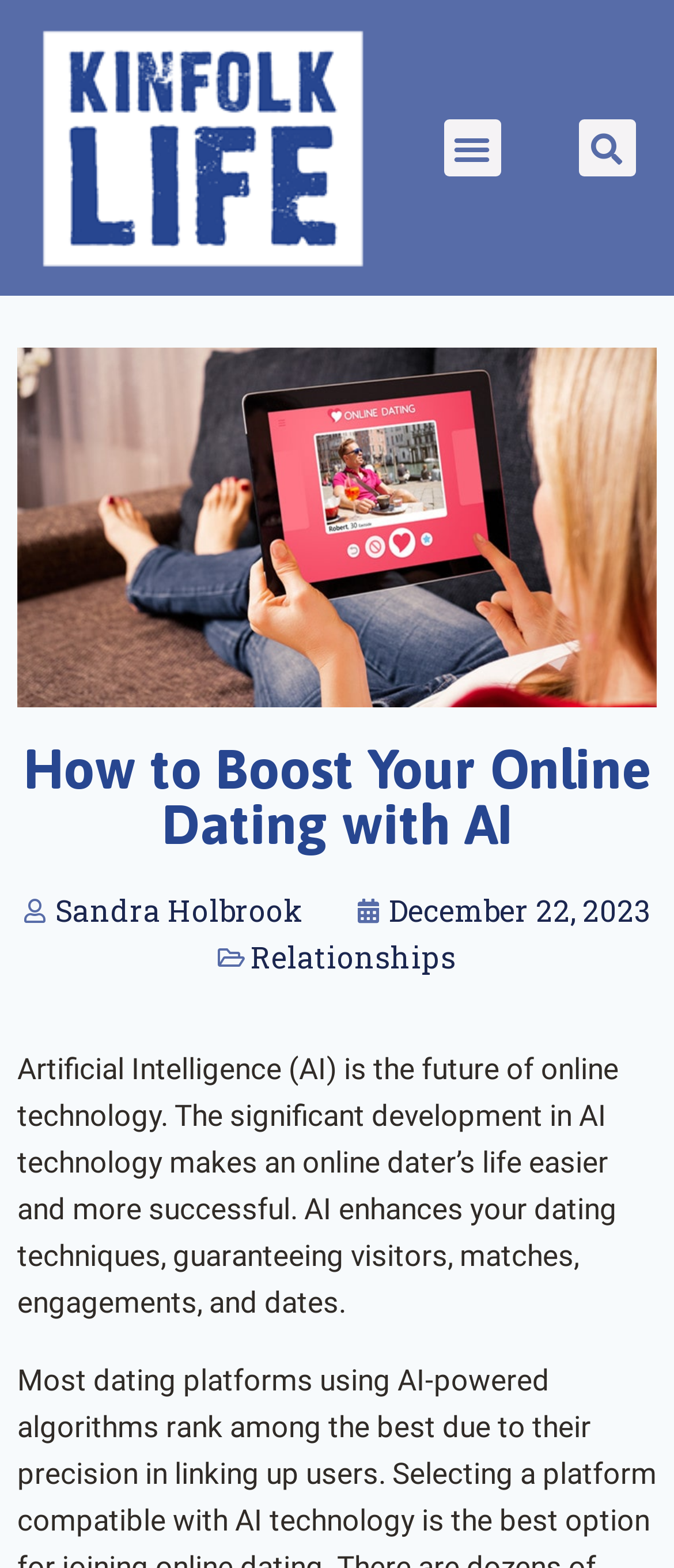Refer to the image and provide a thorough answer to this question:
What is the main image about?

I found the main image by looking at the image element with the bounding box coordinates [0.026, 0.222, 0.974, 0.451], which has a caption 'Boost Your Online Dating with AI'.